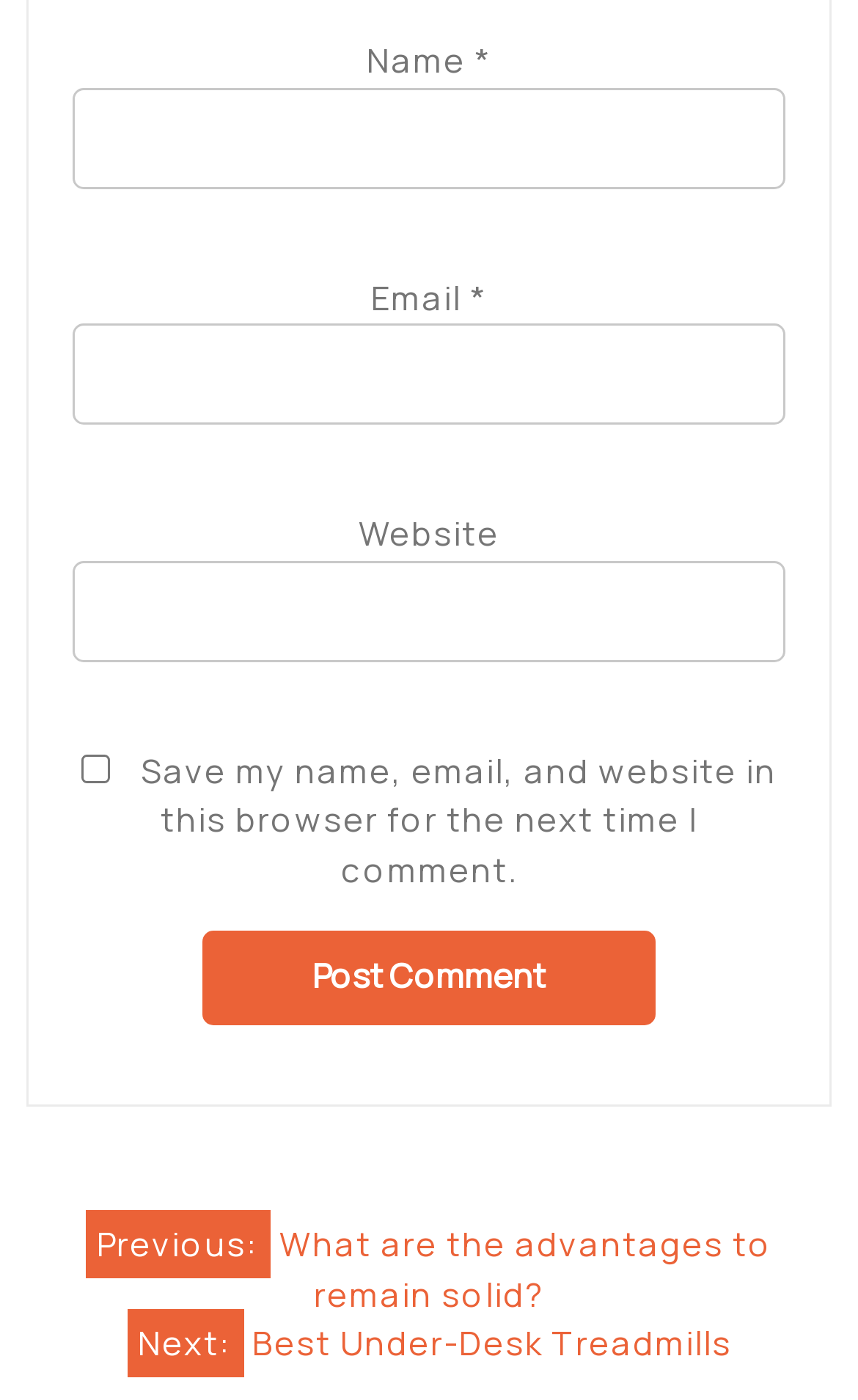What is the purpose of the checkbox?
Please provide a detailed answer to the question.

The checkbox element has a description 'Save my name, email, and website in this browser for the next time I comment.', indicating that its purpose is to save the user's comment information for future use.